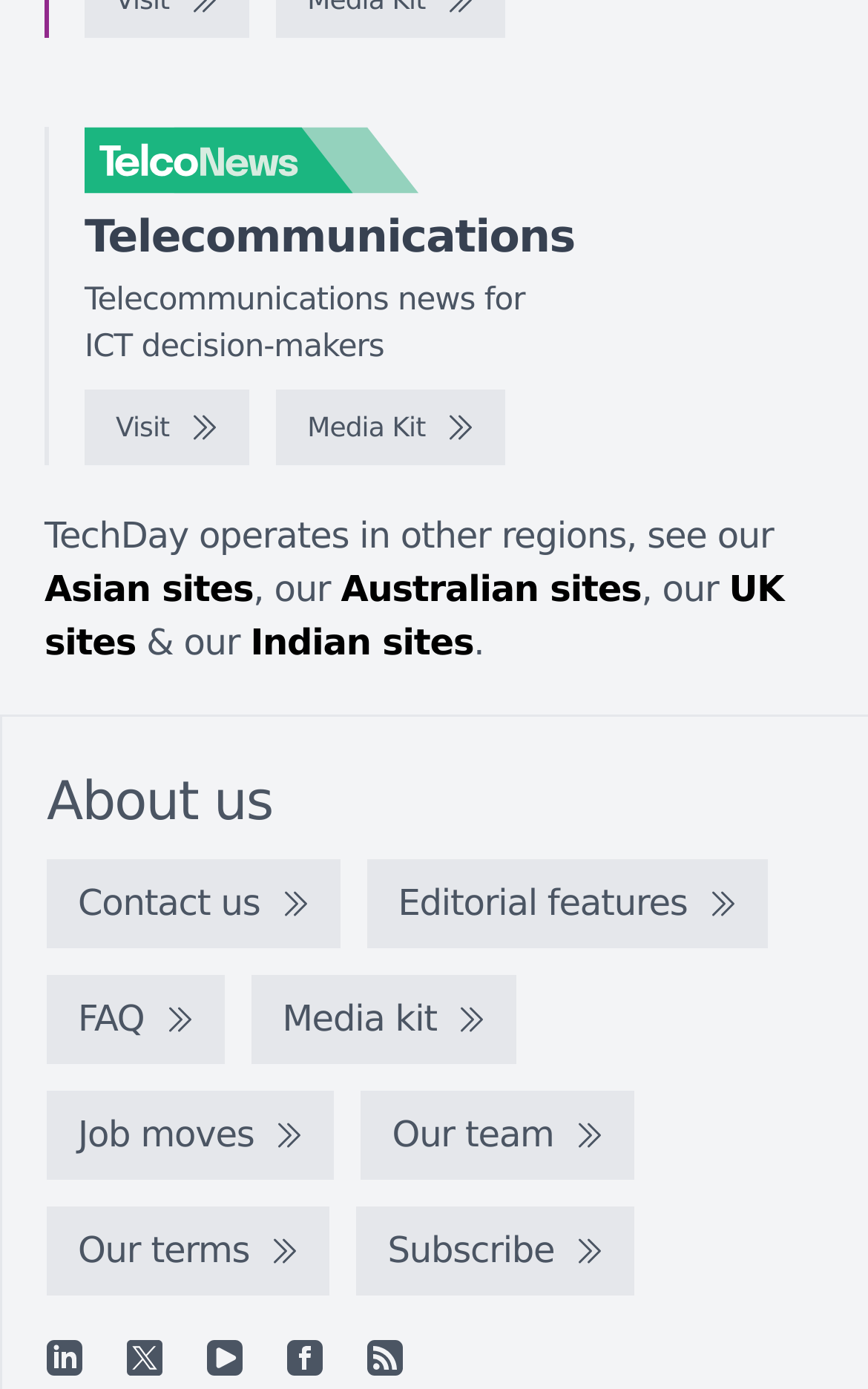What is the logo of the website? Please answer the question using a single word or phrase based on the image.

TelcoNews logo